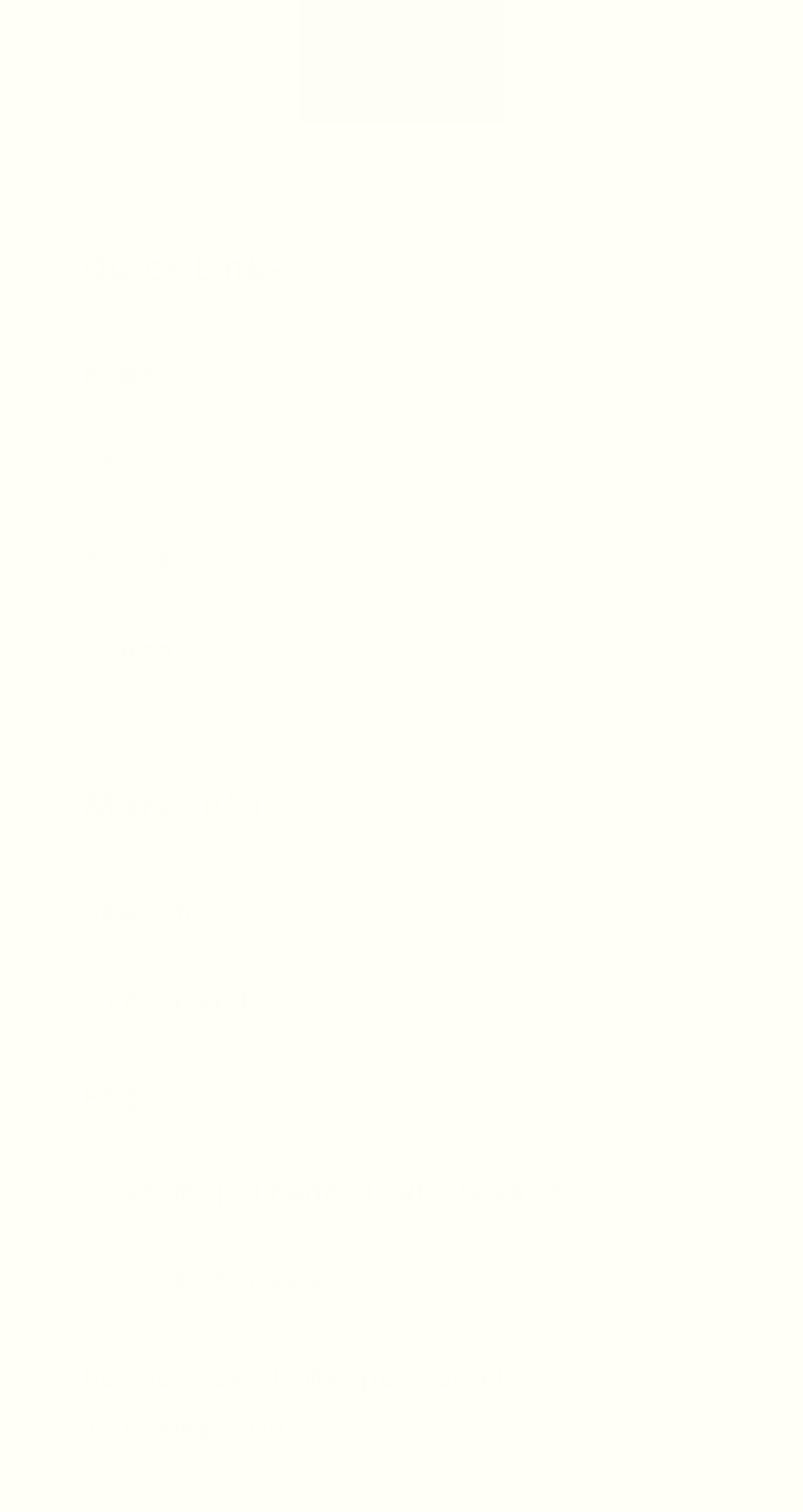Please specify the bounding box coordinates of the clickable region necessary for completing the following instruction: "search for something". The coordinates must consist of four float numbers between 0 and 1, i.e., [left, top, right, bottom].

[0.103, 0.575, 0.897, 0.637]